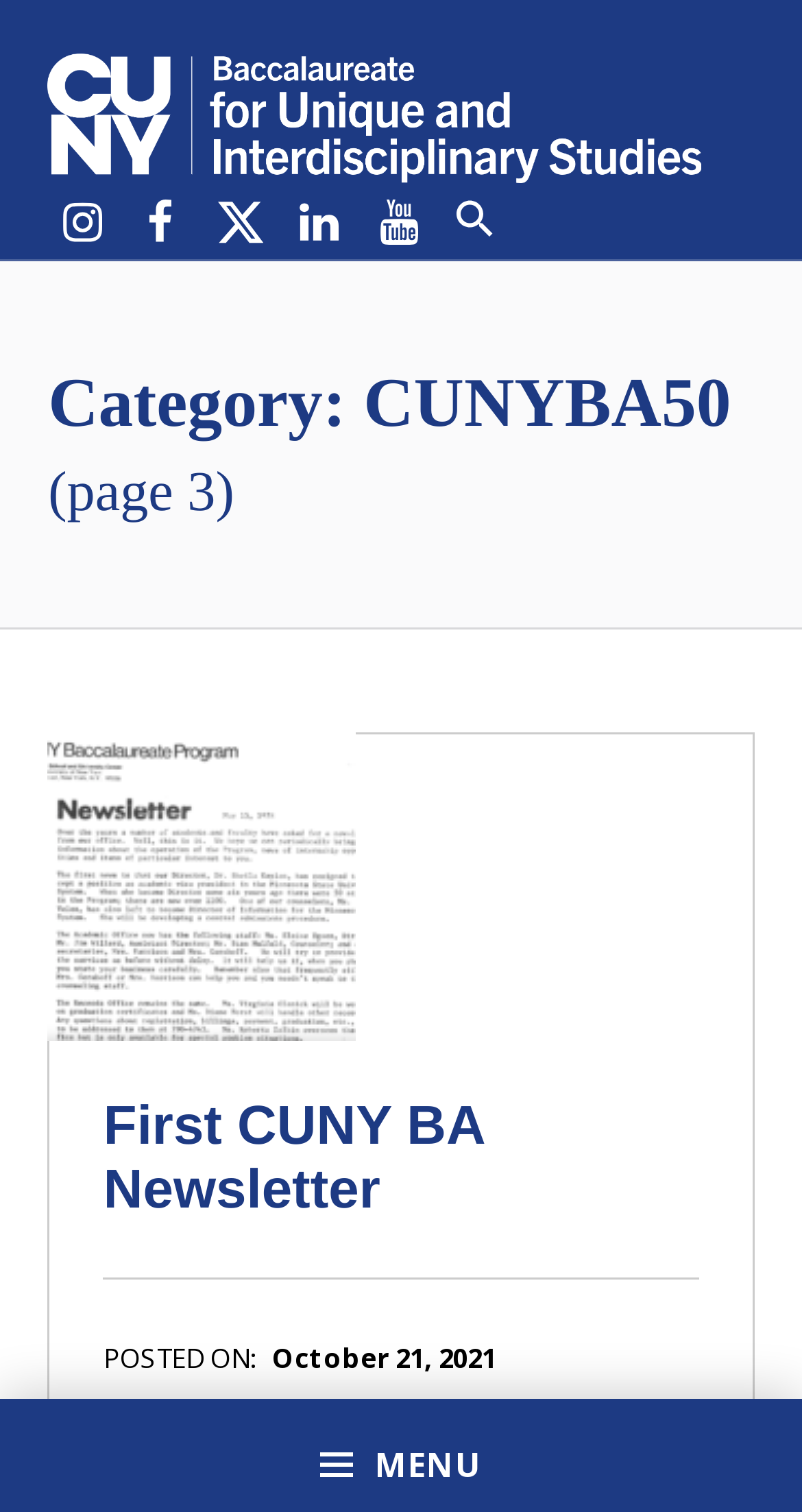Given the element description: "Facebook", predict the bounding box coordinates of the UI element it refers to, using four float numbers between 0 and 1, i.e., [left, top, right, bottom].

[0.161, 0.122, 0.24, 0.171]